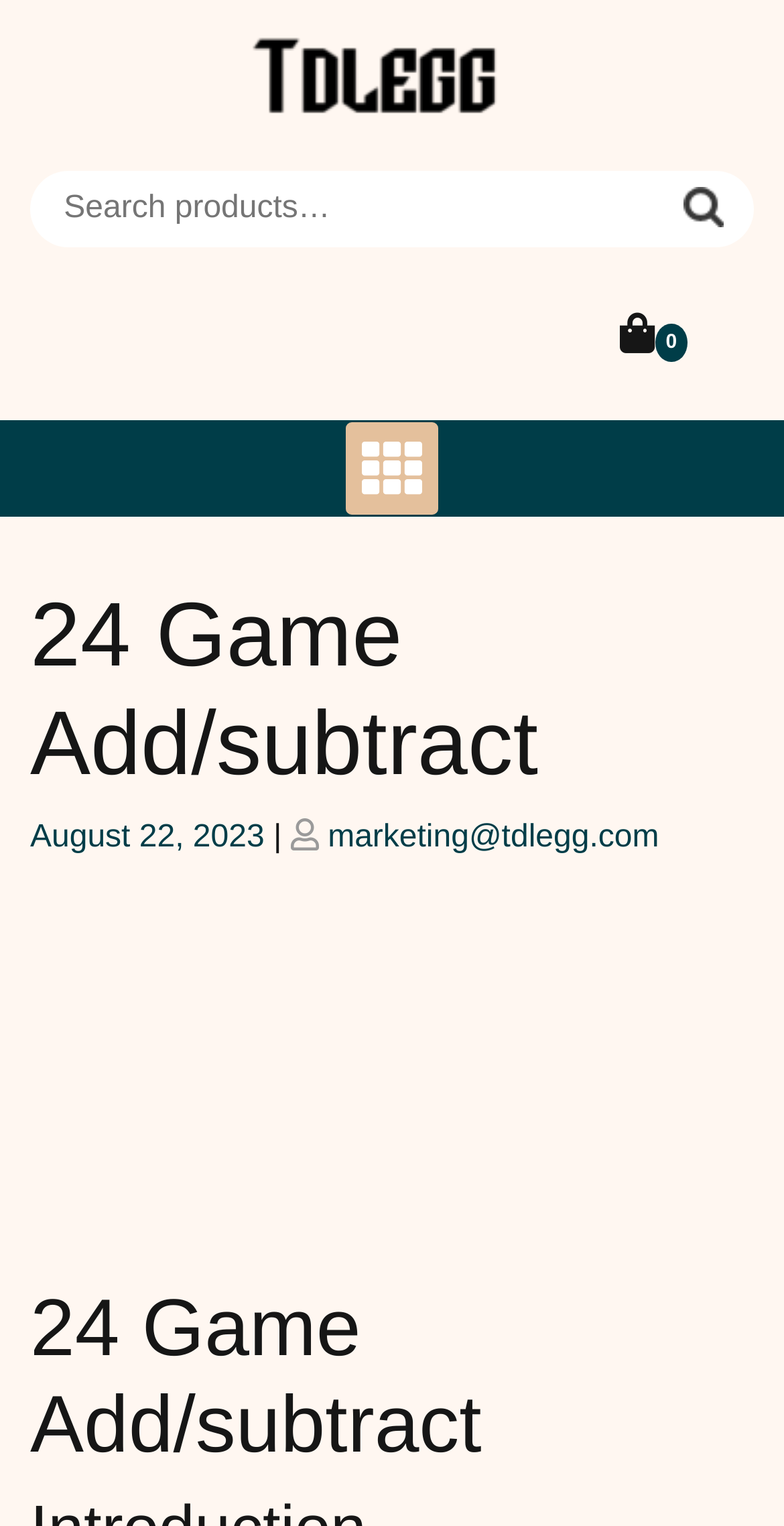Please answer the following question using a single word or phrase: 
What is the date of the latest post?

August 22, 2023